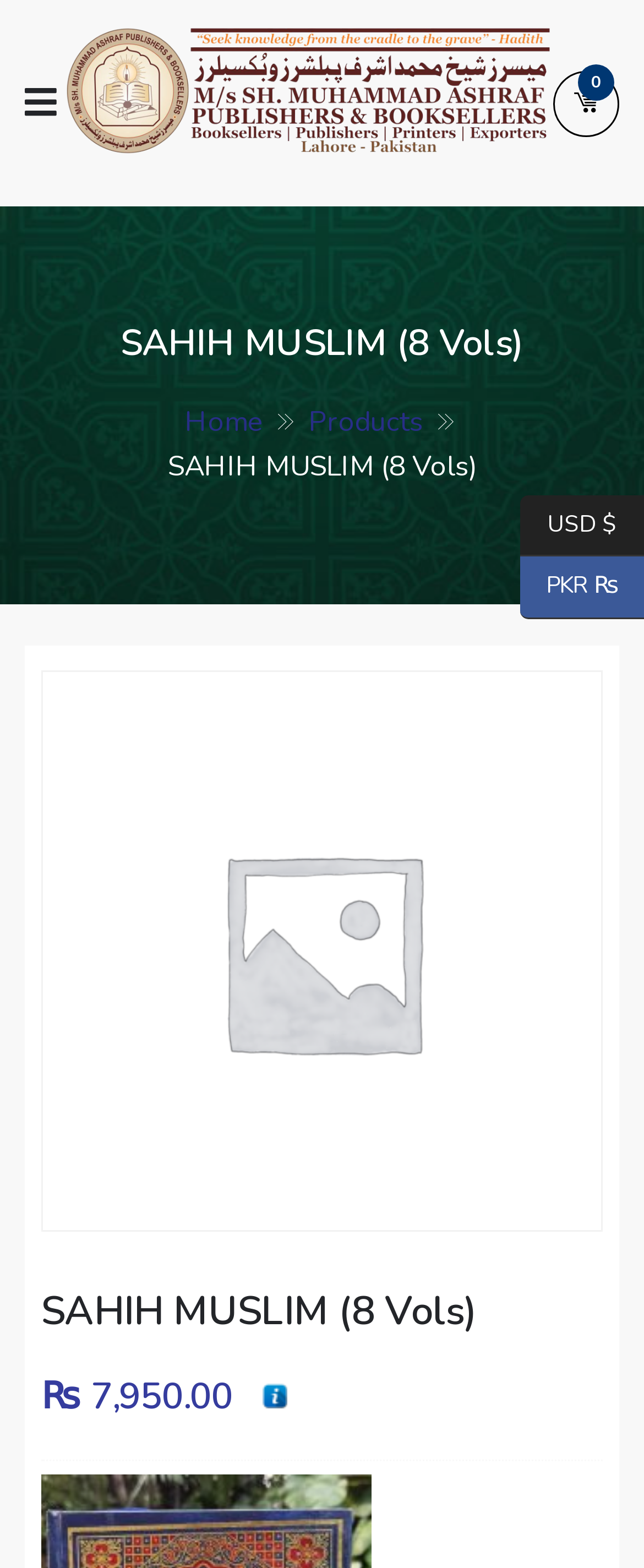What is the price of the book?
From the image, respond with a single word or phrase.

₨7,950.00